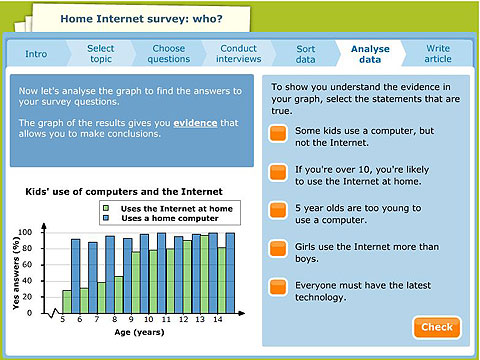Offer an in-depth description of the image.

The image depicts a section titled "Home Internet survey: who?" from an interactive educational tool aimed at helping students analyze survey data regarding children's use of computers and the Internet. The displayed graph represents survey results in the form of a comparative column graph, illustrating the percentage of children, categorized by age (ranging from 5 to 14 years), who access the Internet at home versus those who use a home computer.

To the right of the graph, there are instructions encouraging students to analyze the data by selecting statements that align with the evidence shown in the graph. This interactive segment emphasizes critical thinking, inviting users to confirm or challenge various statements about Internet usage among kids, thereby reinforcing their understanding of data interpretation. The overall layout is designed for engaging learners in data analysis, supporting their ability to draw conclusions based on empirical evidence.